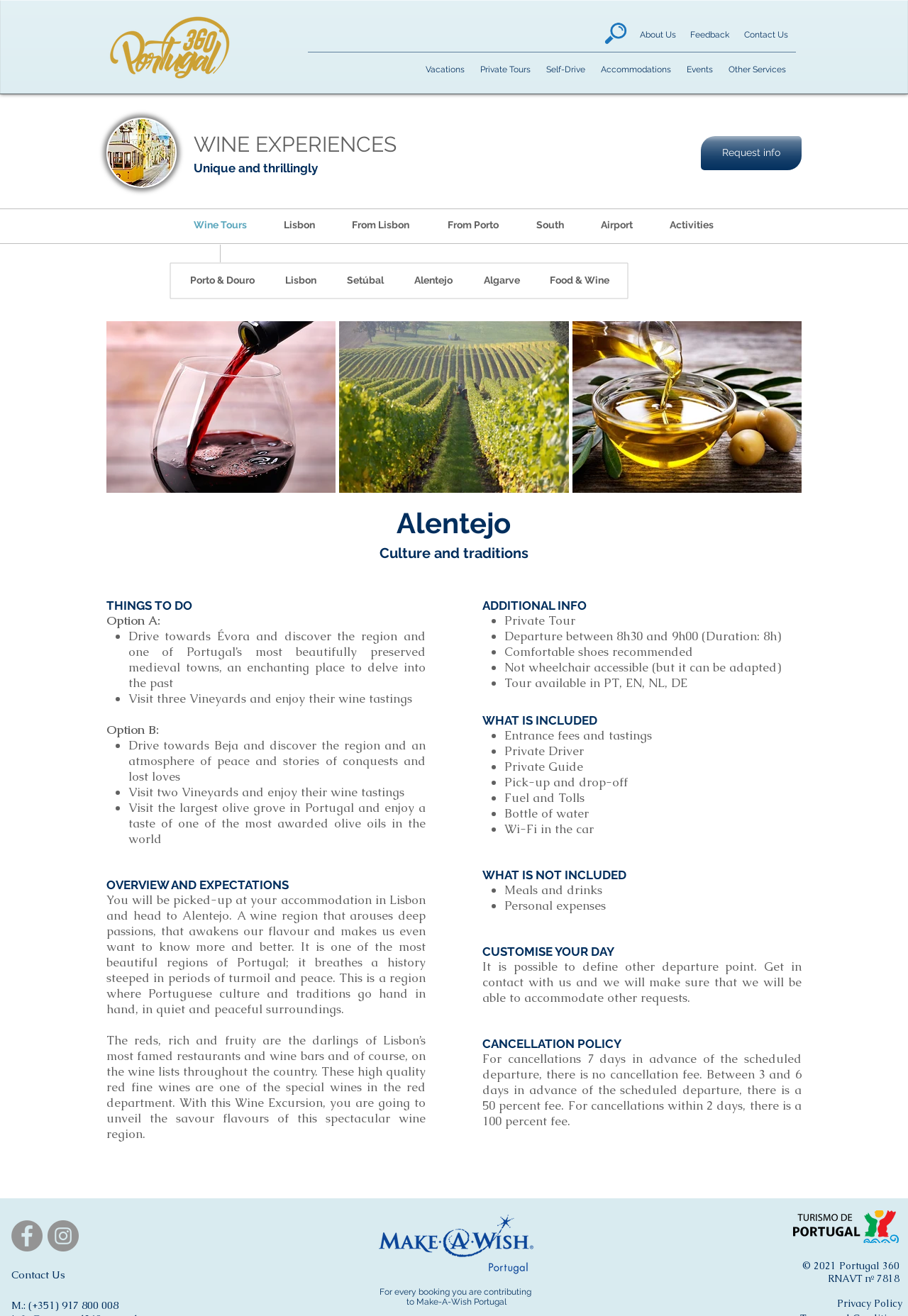How many options are available for wine tastings?
Look at the image and respond to the question as thoroughly as possible.

By analyzing the webpage's content, I found that there are two options for wine tastings: 'Visit three Vineyards and enjoy their wine tastings' and 'Visit two Vineyards and enjoy their wine tastings'. These options are presented as part of the 'WINE EXPERIENCES' section.